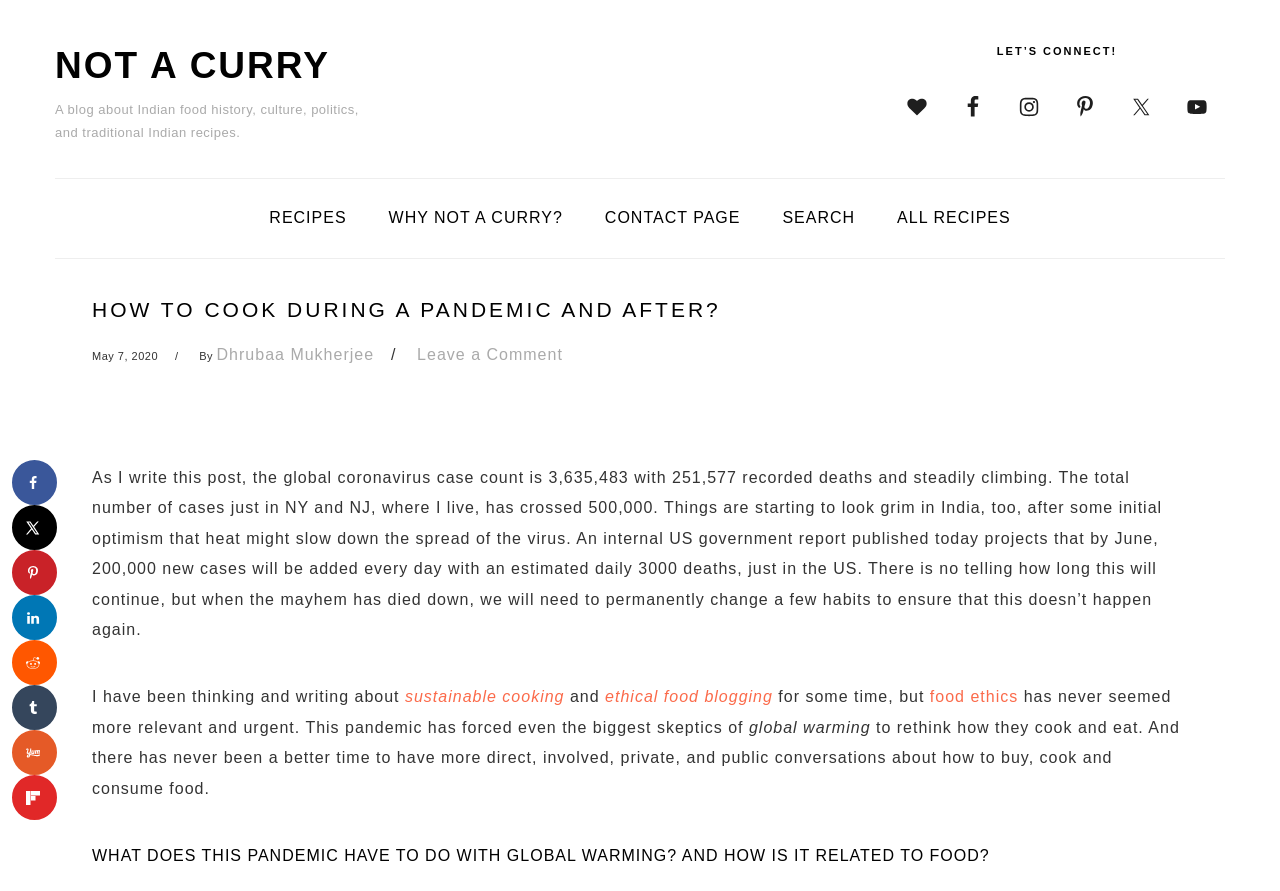Please identify the bounding box coordinates of the element I should click to complete this instruction: 'Click on the 'CONTACT PAGE' link'. The coordinates should be given as four float numbers between 0 and 1, like this: [left, top, right, bottom].

[0.456, 0.209, 0.595, 0.281]